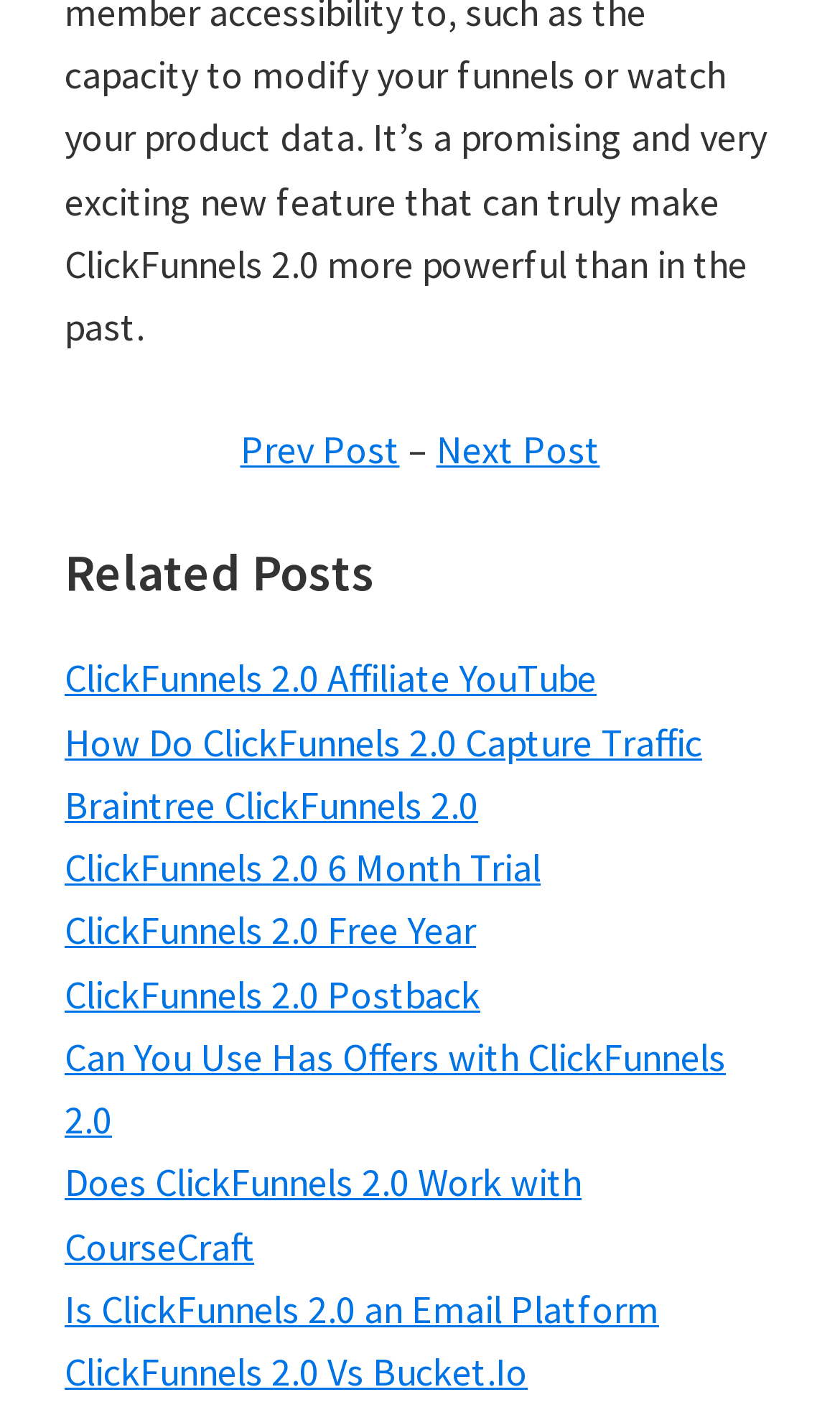Give a one-word or phrase response to the following question: What is the common theme among the links?

ClickFunnels 2.0 tutorials